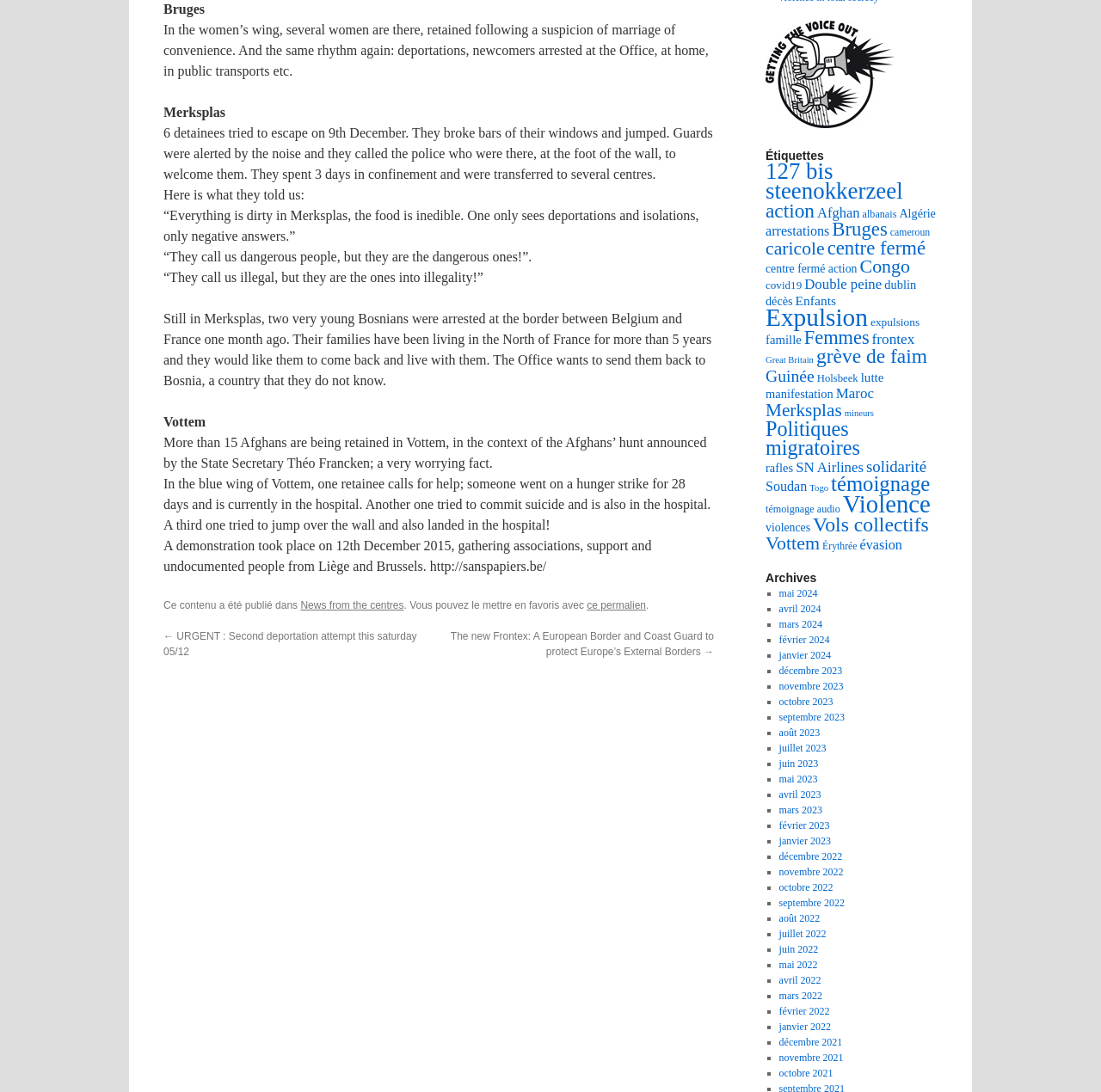What is the purpose of the demonstration on 12th December 2015?
Please provide a full and detailed response to the question.

The answer can be found in the StaticText element with the text 'A demonstration took place on 12th December 2015, gathering associations, support and undocumented people...' at the bottom of the webpage. It is mentioned as an event that took place on a specific date.